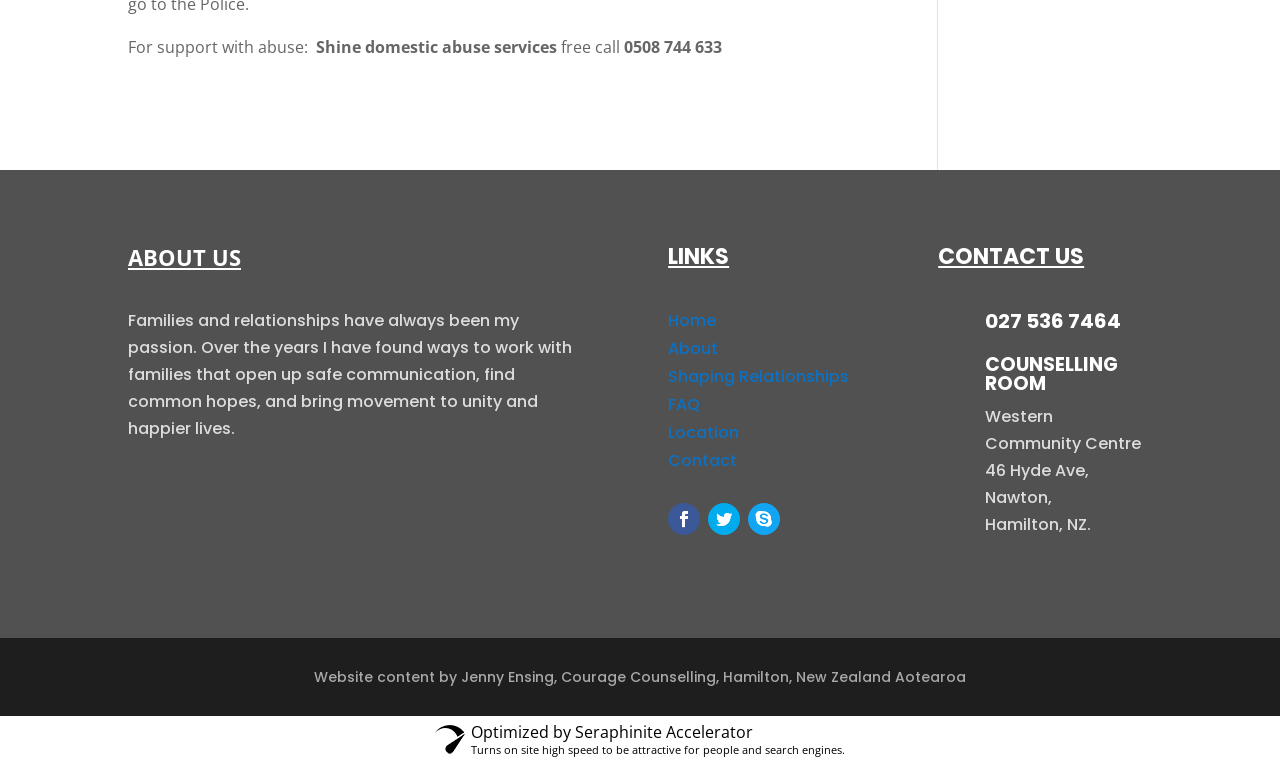Identify the bounding box coordinates of the element that should be clicked to fulfill this task: "call the support number". The coordinates should be provided as four float numbers between 0 and 1, i.e., [left, top, right, bottom].

[0.488, 0.048, 0.564, 0.076]